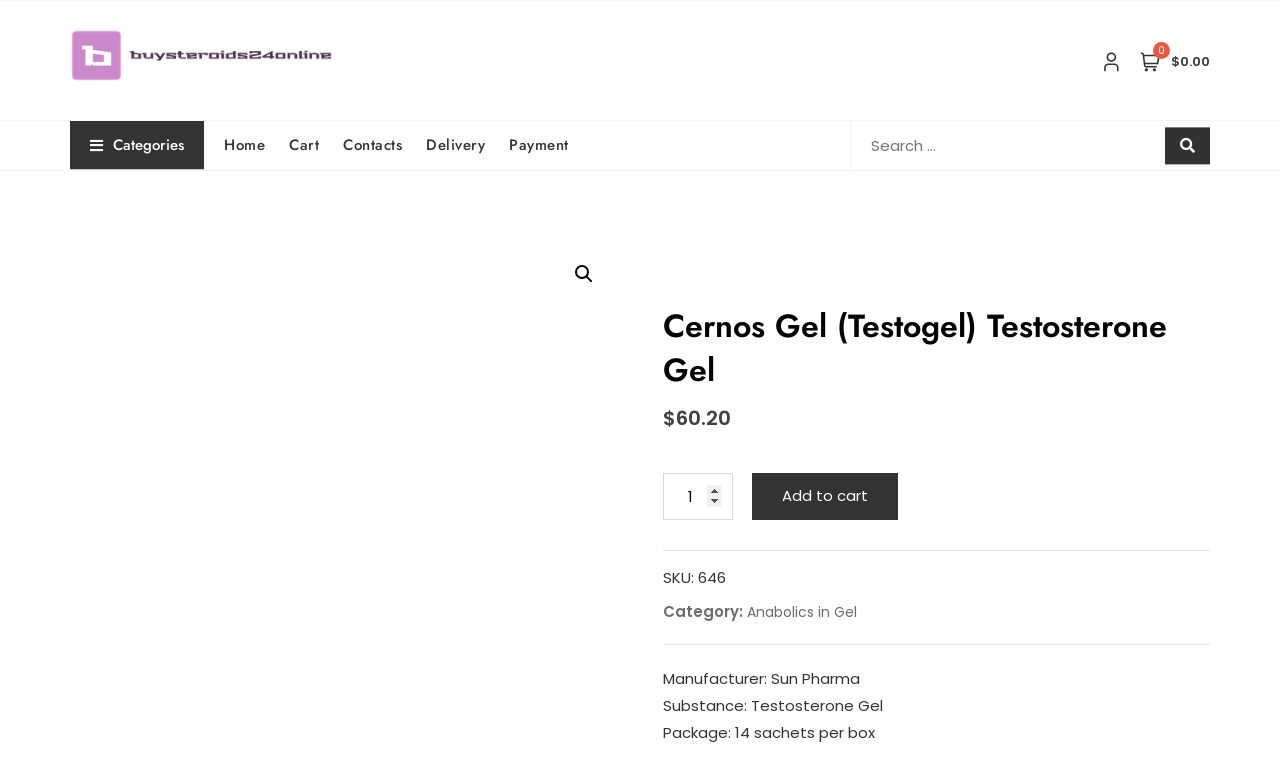Please identify the bounding box coordinates of the clickable area that will allow you to execute the instruction: "Search for events".

None